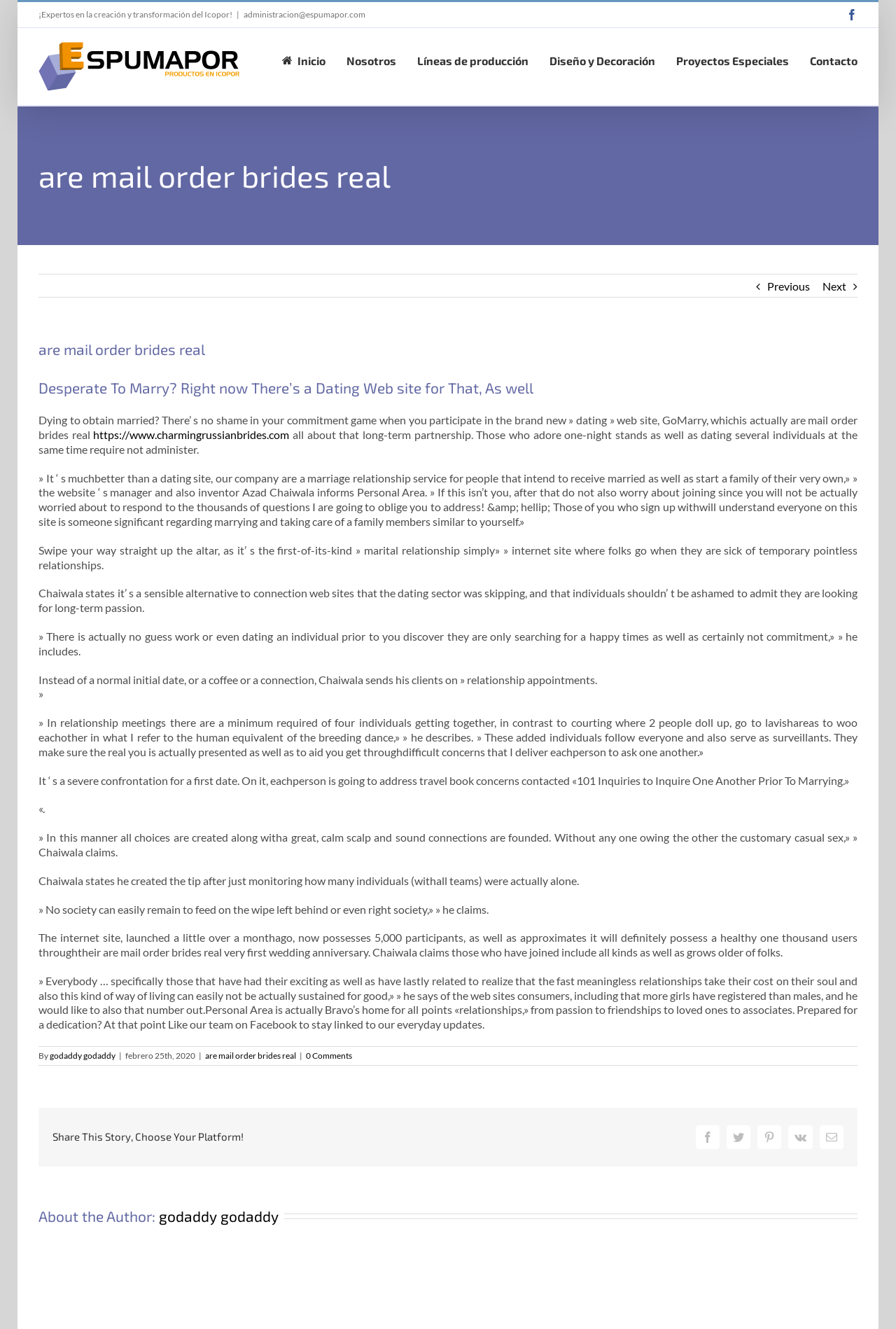Please identify the bounding box coordinates of the region to click in order to complete the given instruction: "Visit the 'Contacto' page". The coordinates should be four float numbers between 0 and 1, i.e., [left, top, right, bottom].

[0.904, 0.021, 0.957, 0.068]